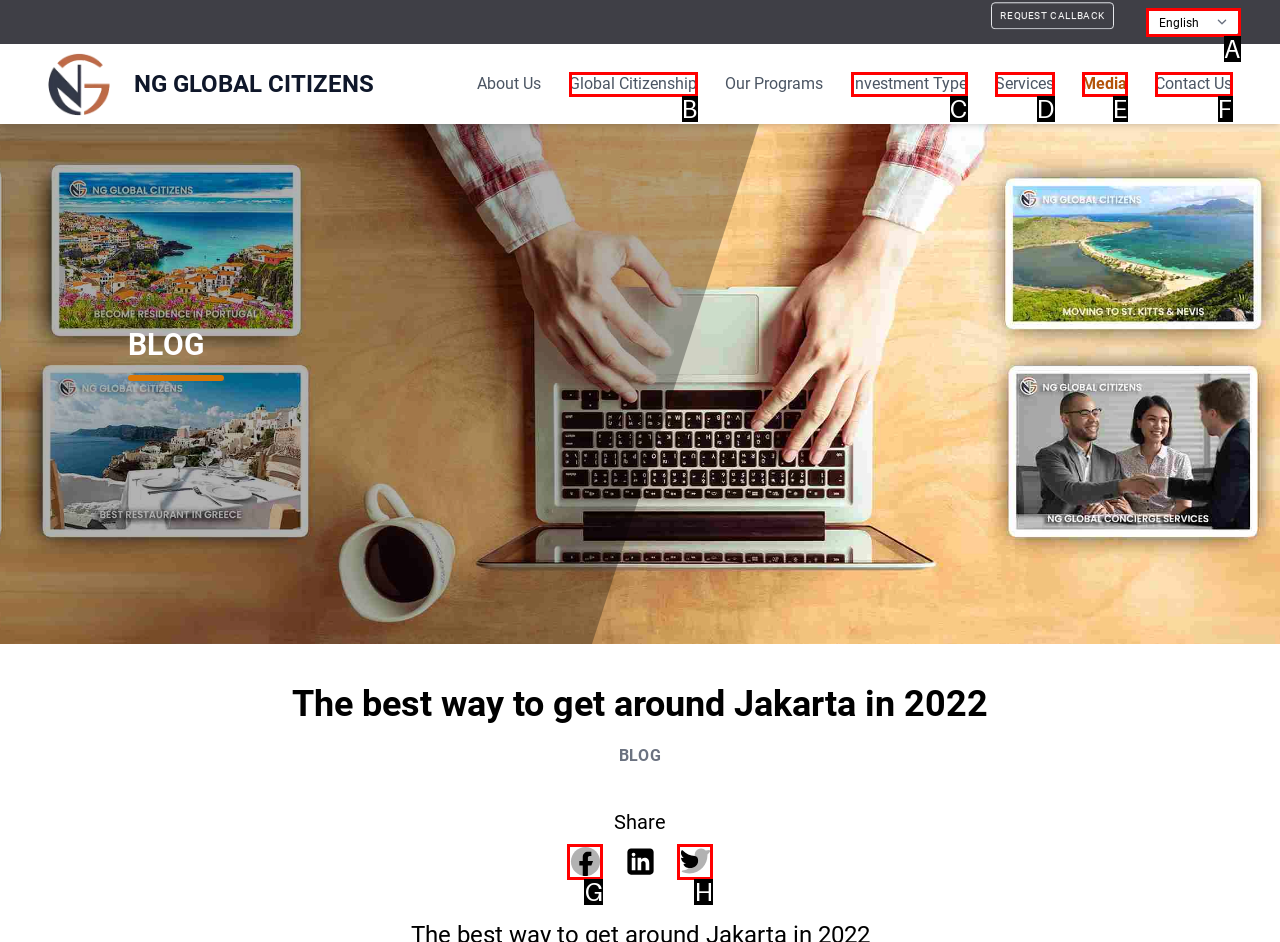Determine the UI element that matches the description: Services
Answer with the letter from the given choices.

D